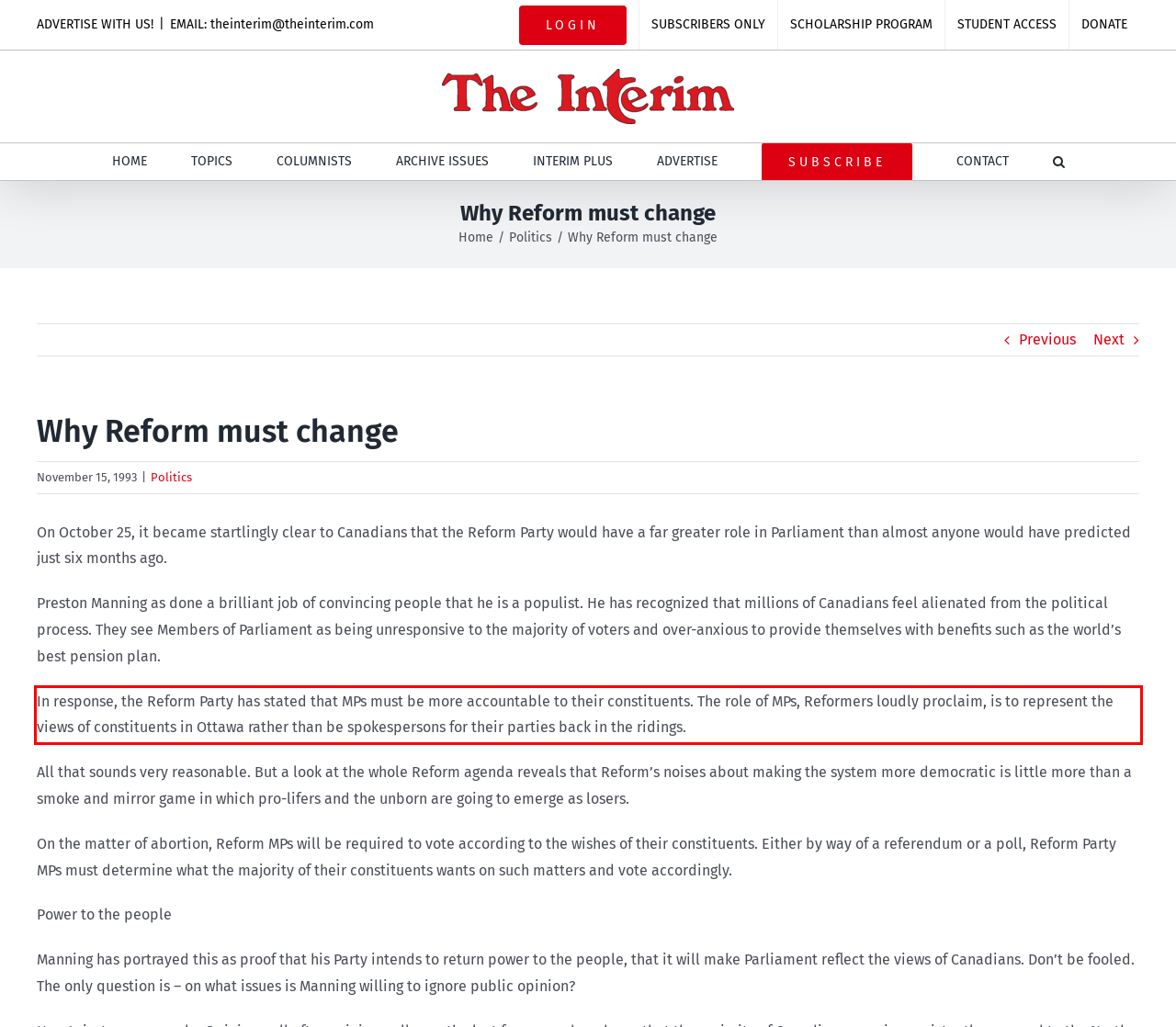From the provided screenshot, extract the text content that is enclosed within the red bounding box.

In response, the Reform Party has stated that MPs must be more accountable to their constituents. The role of MPs, Reformers loudly proclaim, is to represent the views of constituents in Ottawa rather than be spokespersons for their parties back in the ridings.